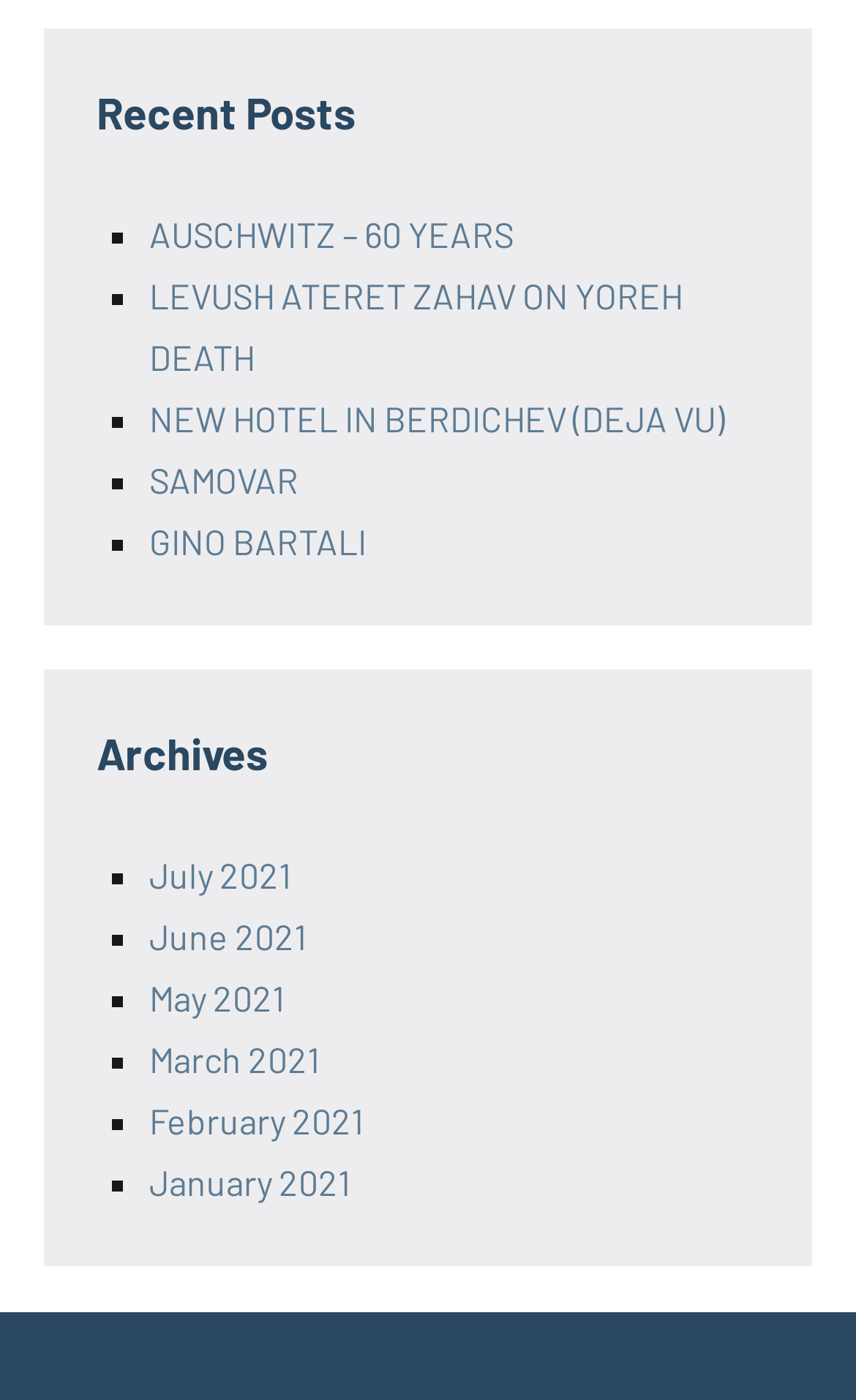Identify the bounding box coordinates of the element that should be clicked to fulfill this task: "view recent posts". The coordinates should be provided as four float numbers between 0 and 1, i.e., [left, top, right, bottom].

[0.113, 0.057, 0.887, 0.101]